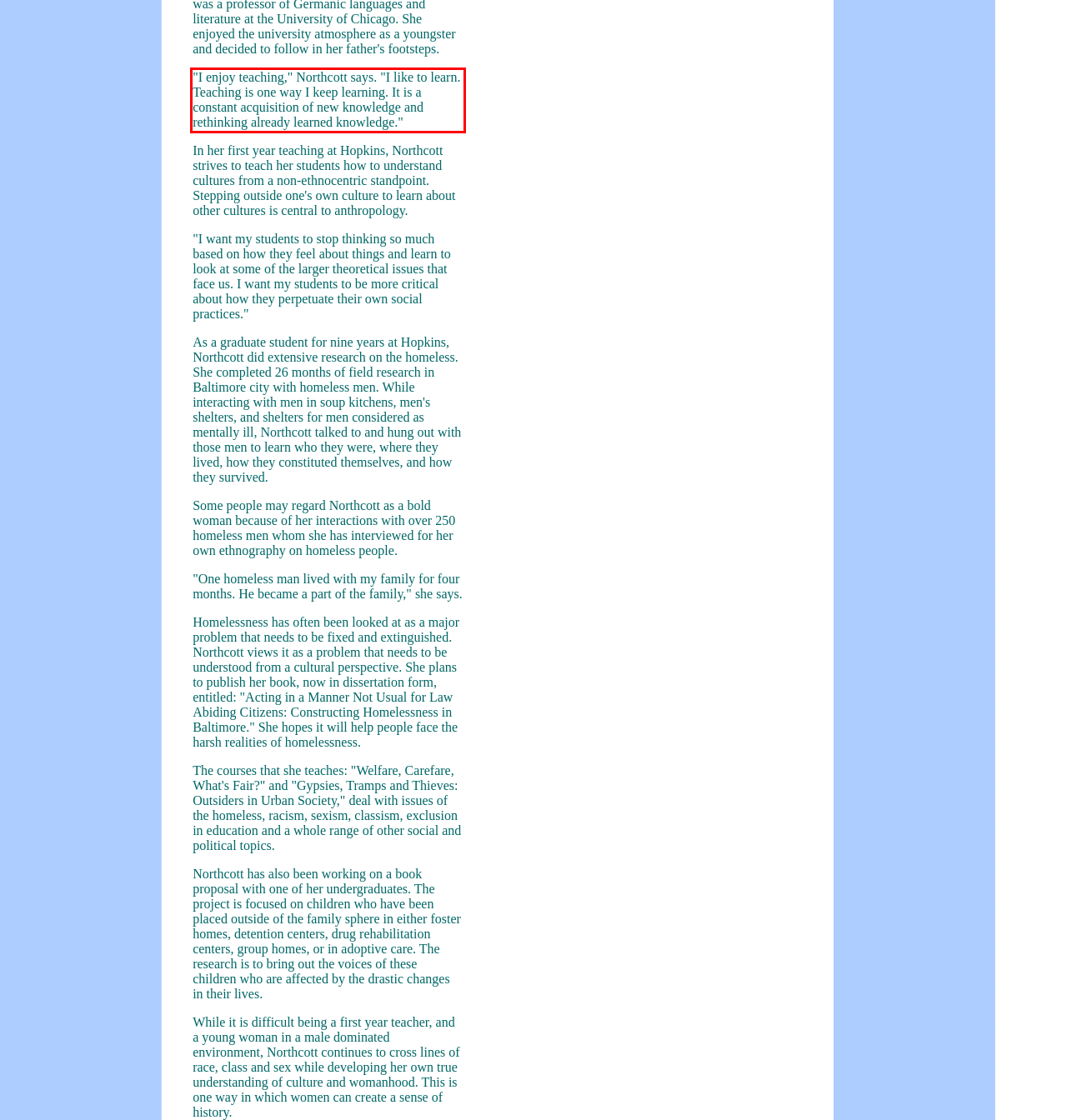Please recognize and transcribe the text located inside the red bounding box in the webpage image.

"I enjoy teaching," Northcott says. "I like to learn. Teaching is one way I keep learning. It is a constant acquisition of new knowledge and rethinking already learned knowledge."